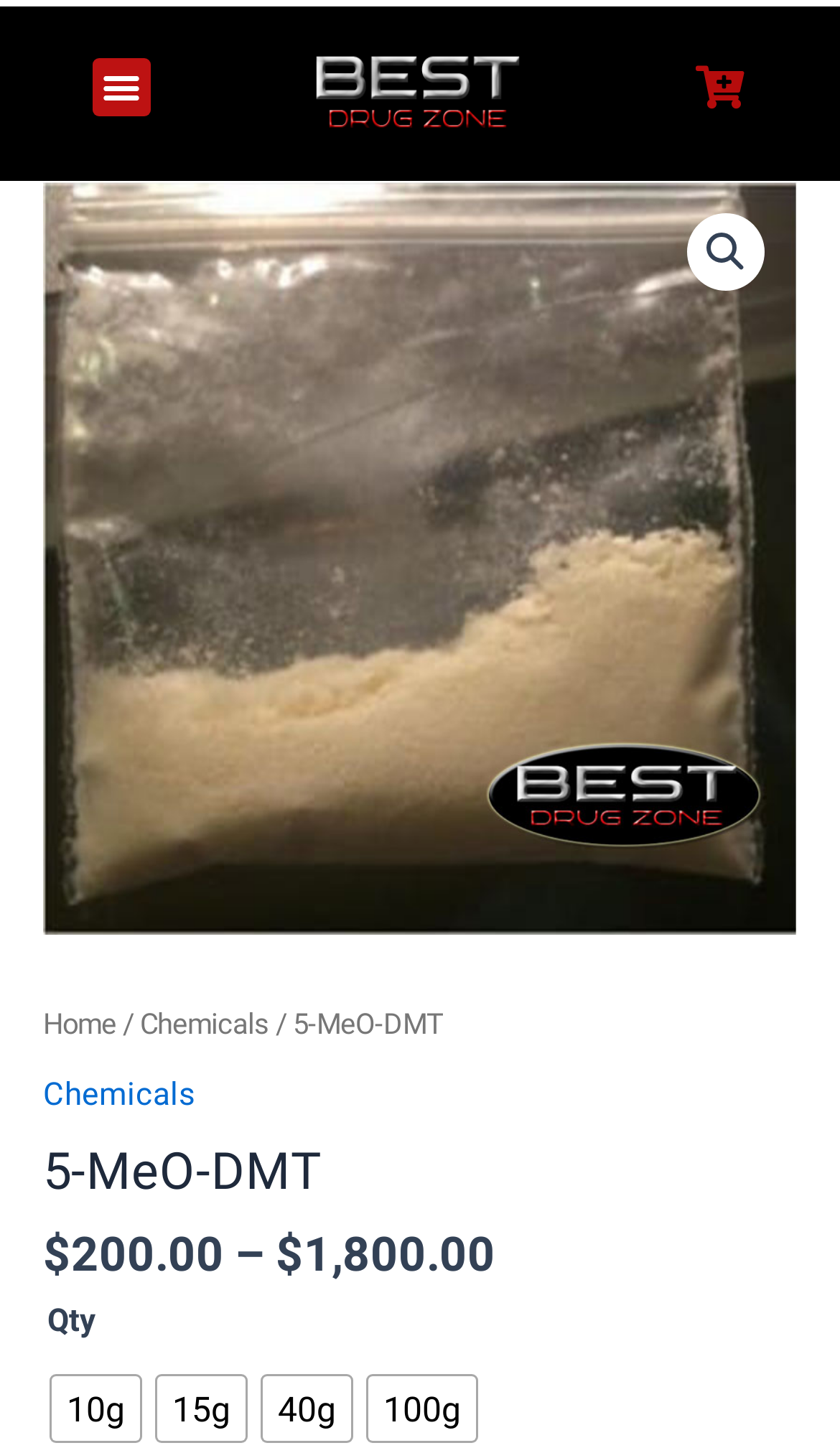Kindly determine the bounding box coordinates for the clickable area to achieve the given instruction: "Search for products".

[0.819, 0.147, 0.911, 0.2]